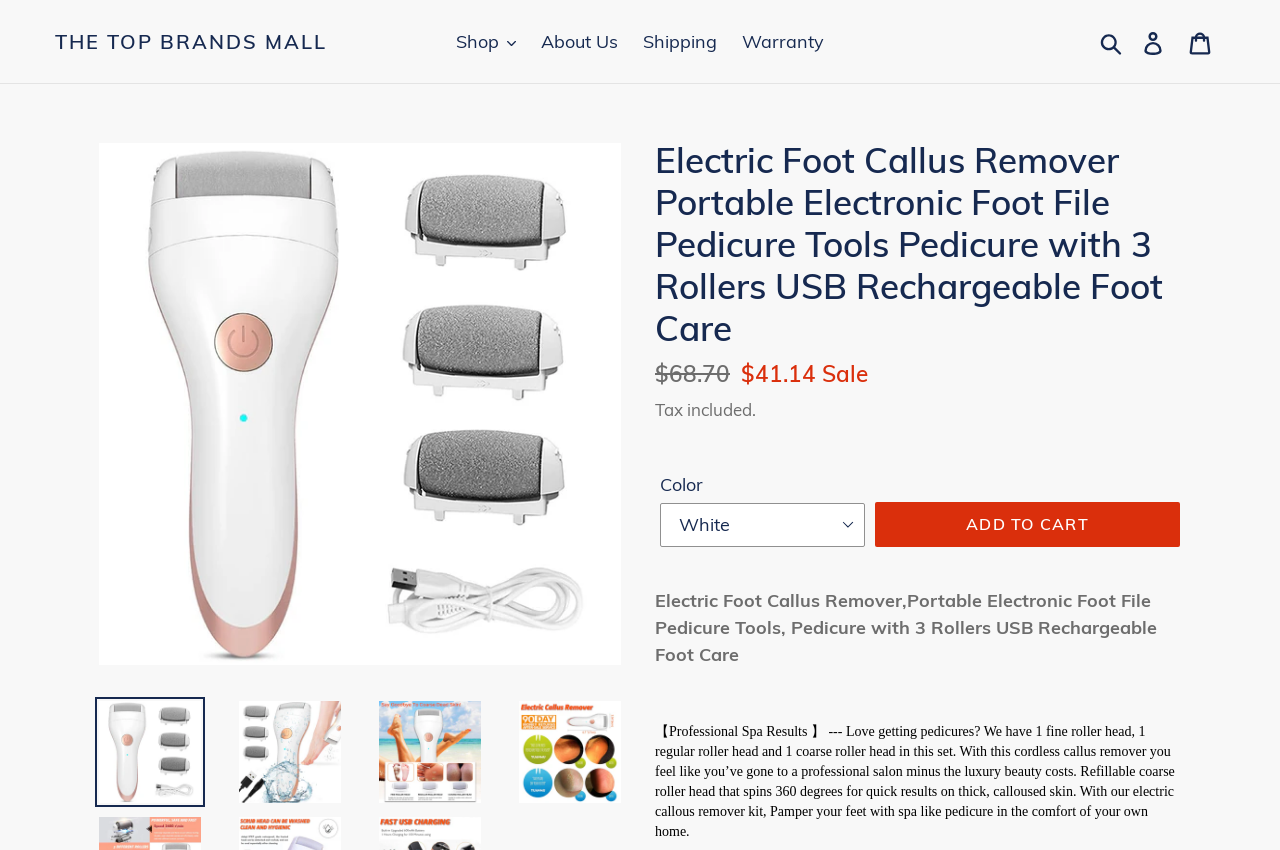Pinpoint the bounding box coordinates of the area that must be clicked to complete this instruction: "Add the product to your cart".

[0.684, 0.591, 0.922, 0.643]